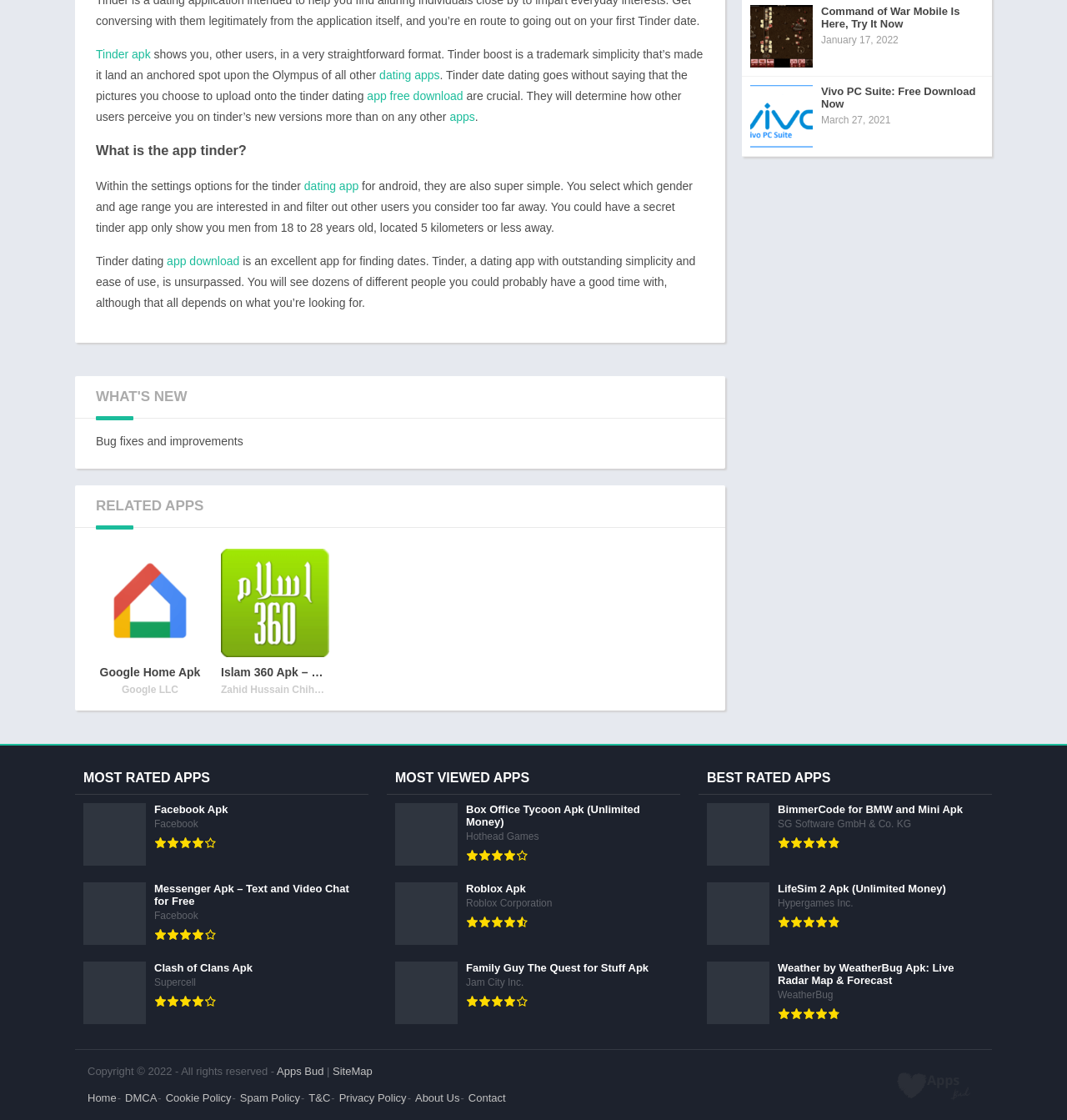Extract the bounding box for the UI element that matches this description: "Roblox Apk Roblox Corporation".

[0.362, 0.78, 0.638, 0.851]